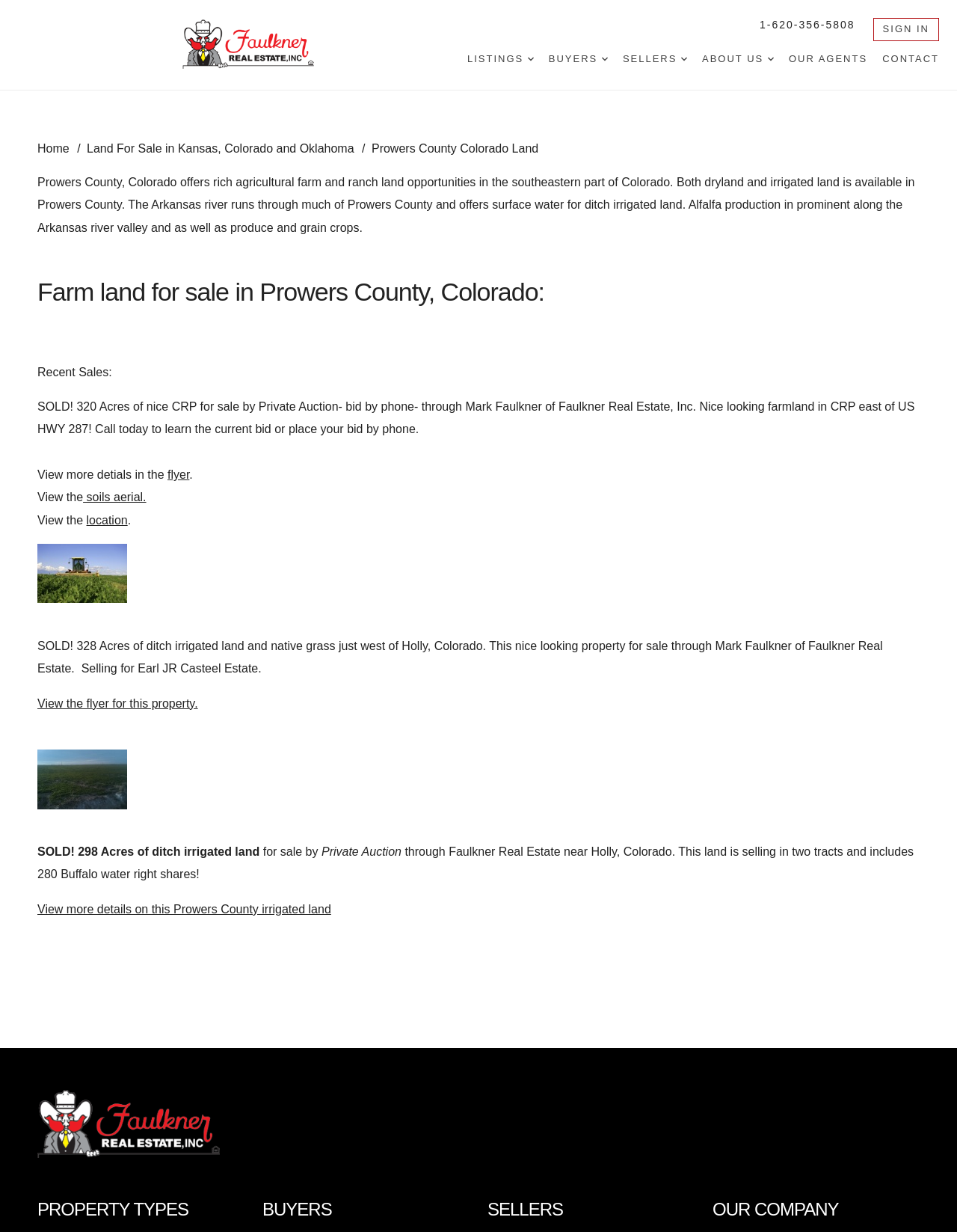Given the description "soils aerial.", determine the bounding box of the corresponding UI element.

[0.087, 0.399, 0.153, 0.409]